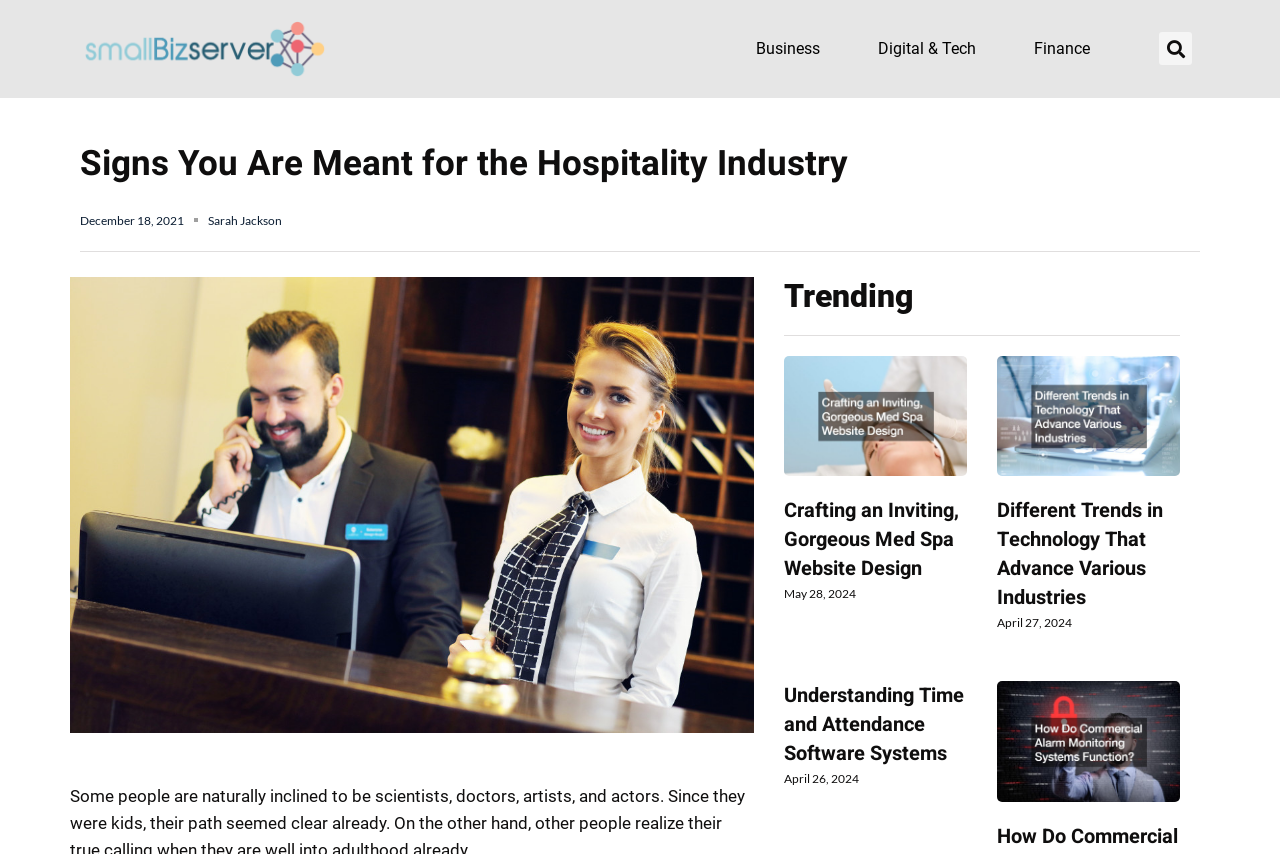What is the position of the search bar on the webpage? Refer to the image and provide a one-word or short phrase answer.

Top right